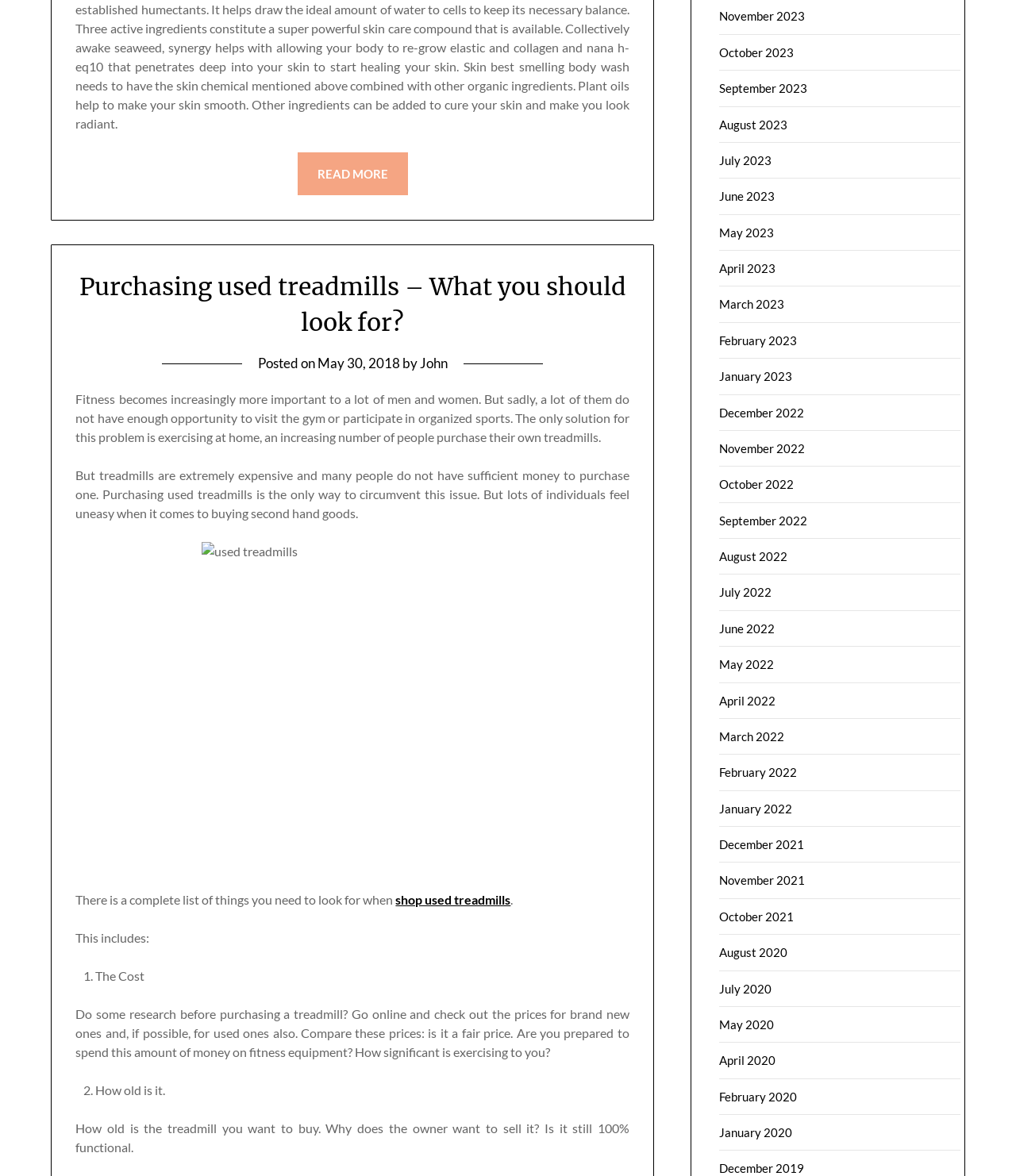Please answer the following question as detailed as possible based on the image: 
What should you research before buying a treadmill?

The article suggests that before purchasing a treadmill, one should do some research and compare the prices of brand new and used treadmills to determine if the price is fair and if it is worth spending that amount of money on fitness equipment.